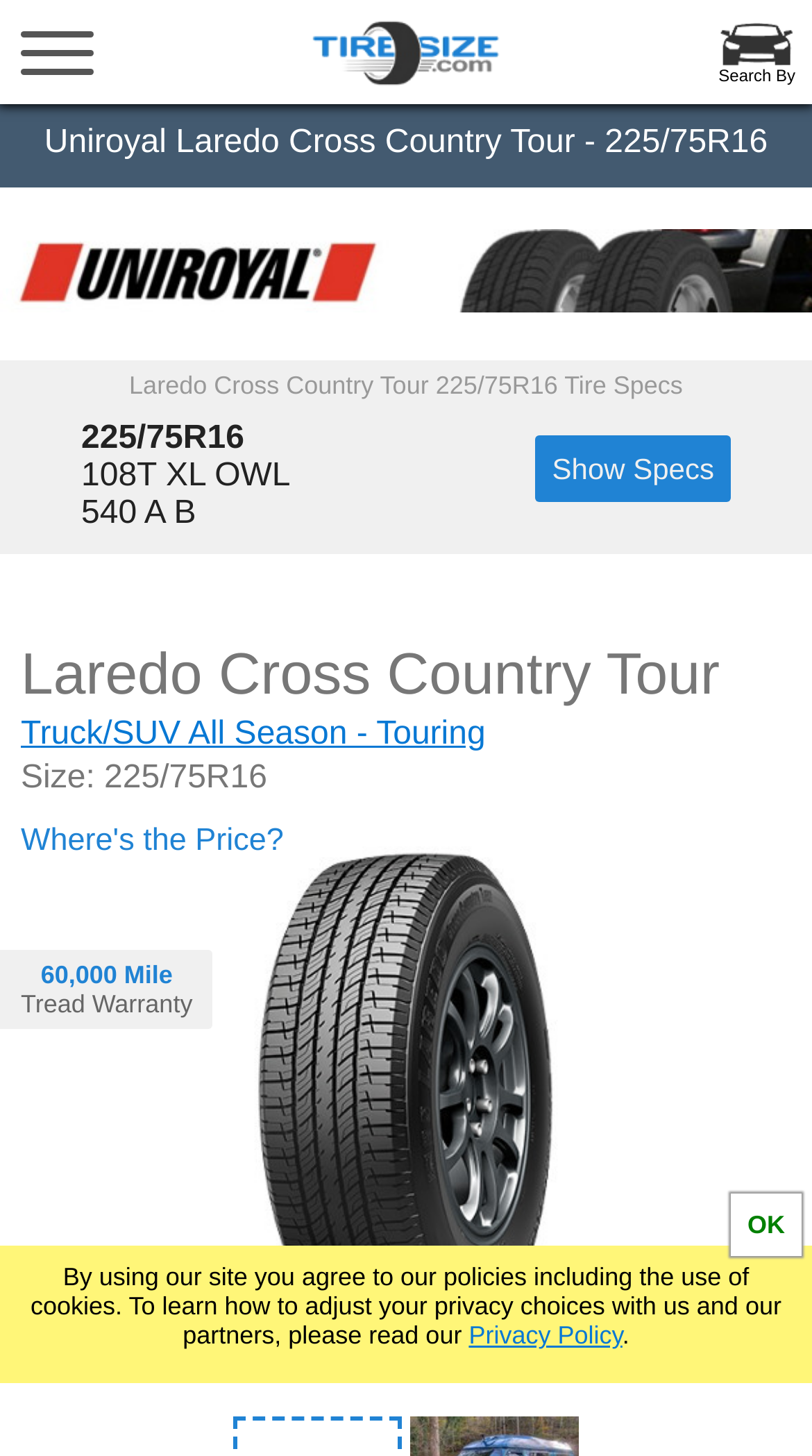Please provide a comprehensive answer to the question below using the information from the image: What type of vehicle is Uniroyal Laredo Cross Country Tour suitable for?

The type of vehicle can be inferred from the link 'Truck/SUV All Season - Touring' which is located above the tire size information.